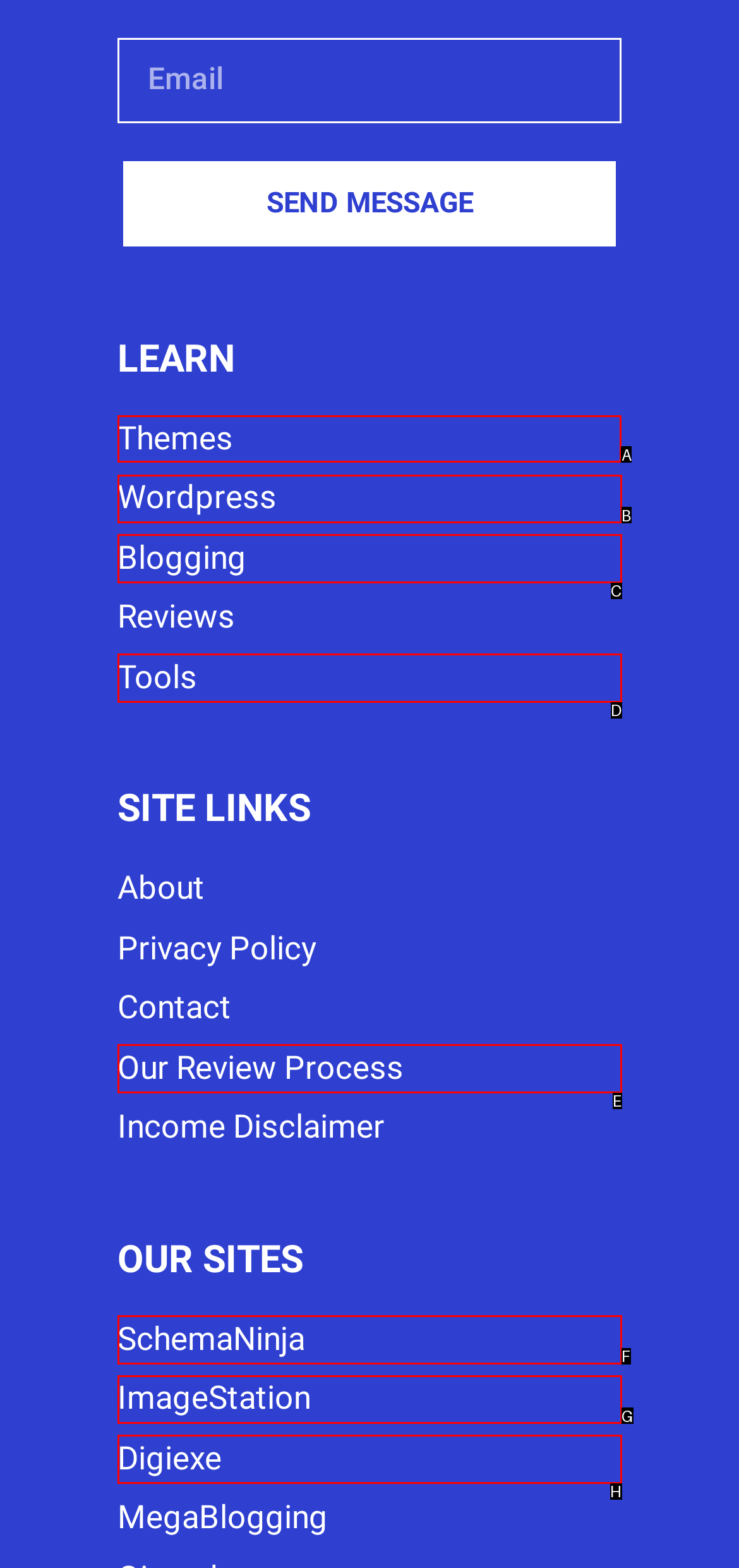Point out the specific HTML element to click to complete this task: Learn about themes Reply with the letter of the chosen option.

A